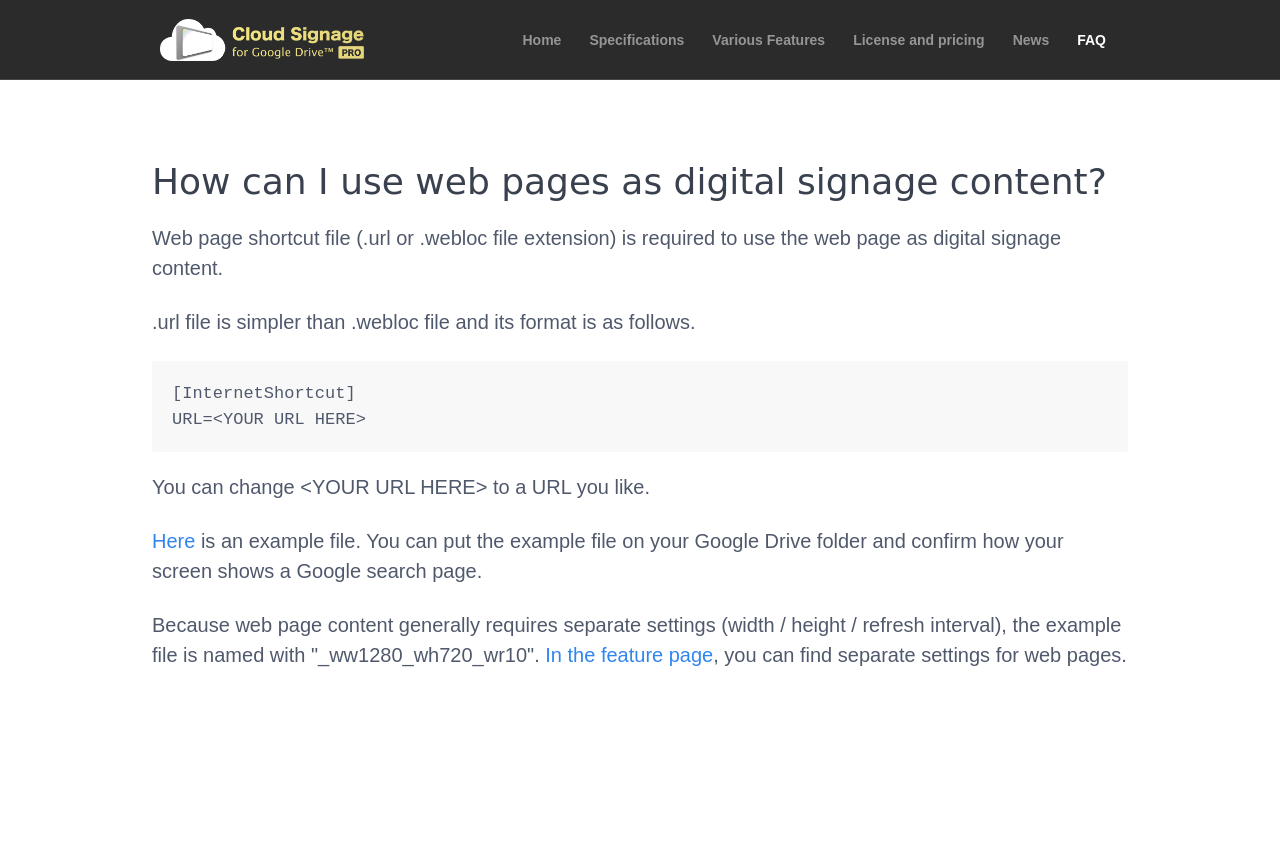What is the purpose of the example file?
Based on the image, provide your answer in one word or phrase.

To show a Google search page